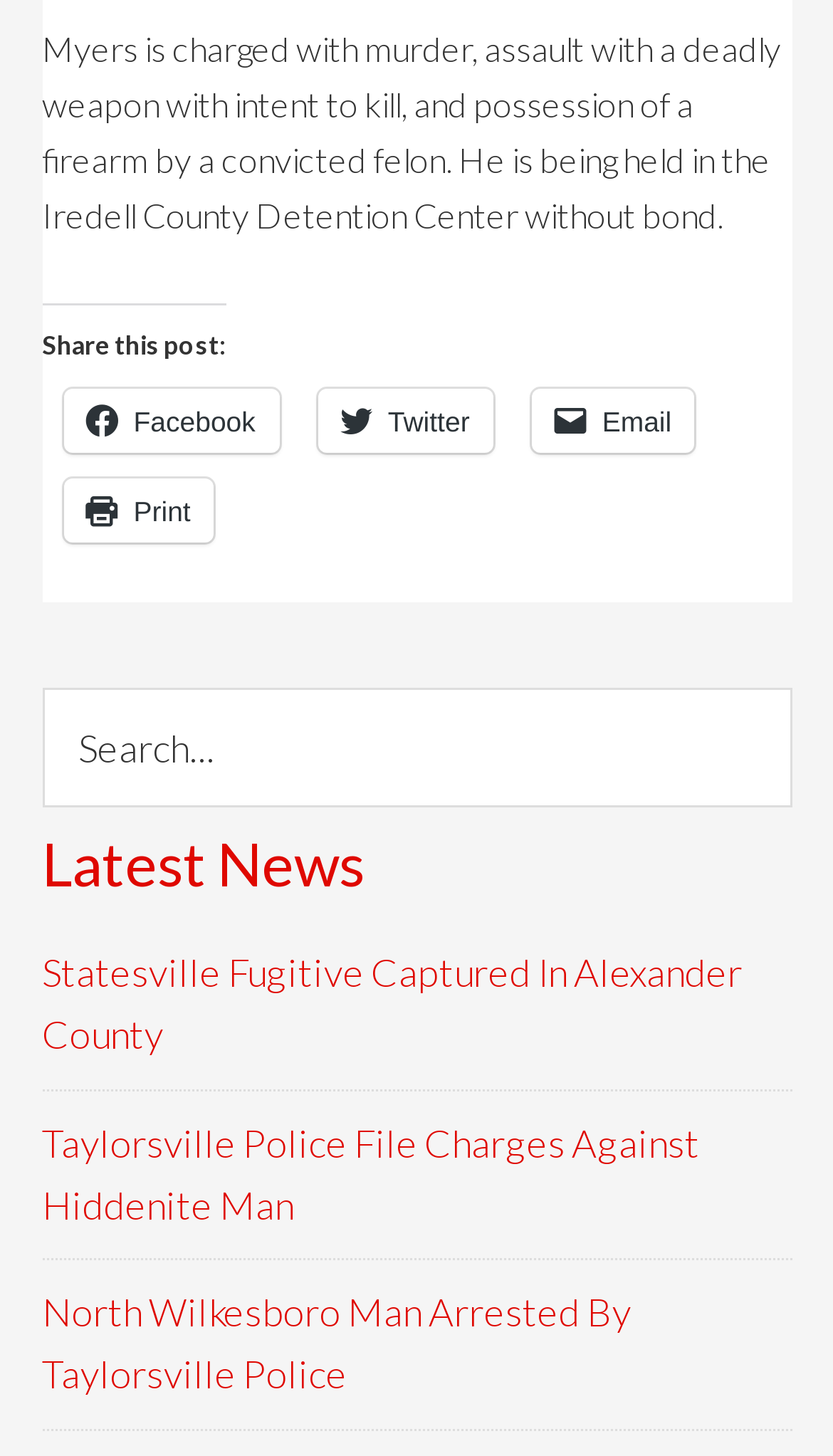Please identify the bounding box coordinates of the element's region that should be clicked to execute the following instruction: "View the article about Statesville Fugitive Captured In Alexander County". The bounding box coordinates must be four float numbers between 0 and 1, i.e., [left, top, right, bottom].

[0.05, 0.652, 0.891, 0.727]